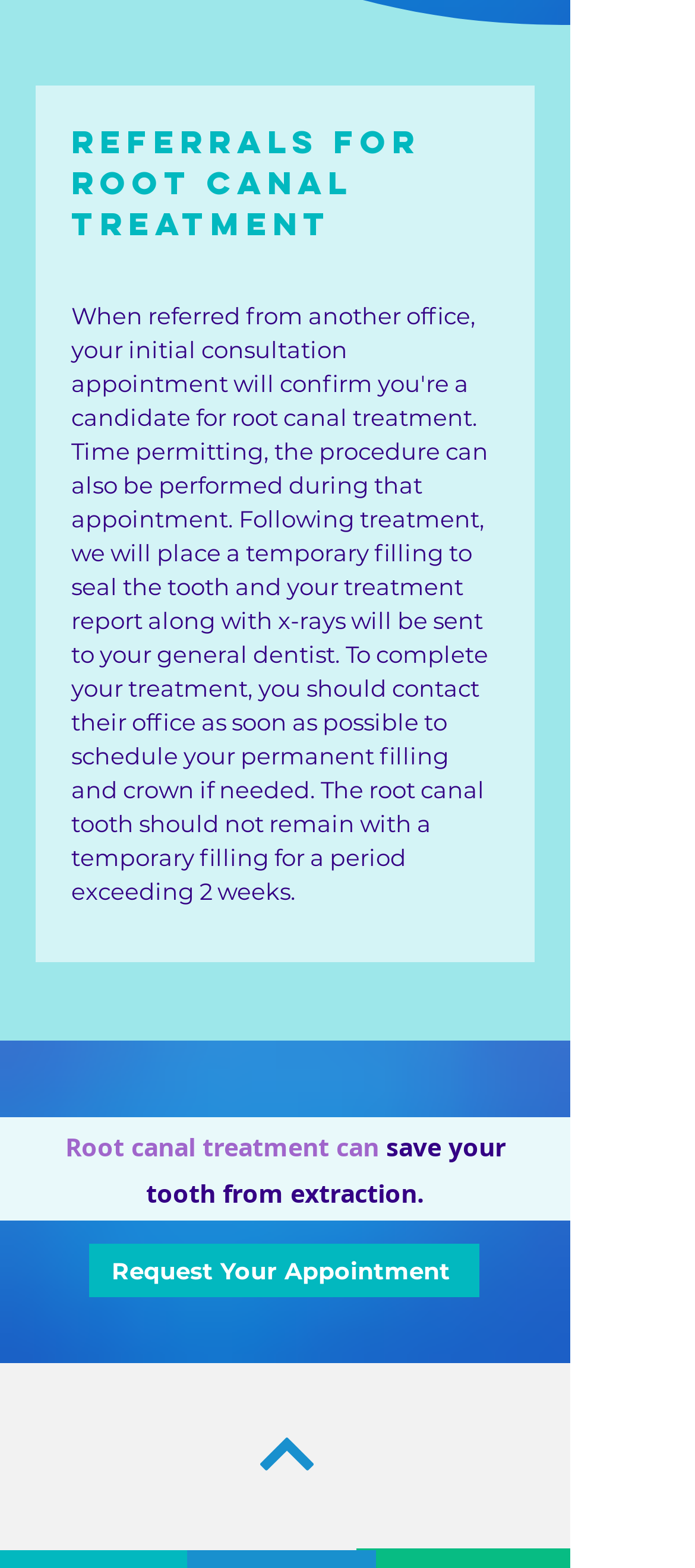What is the purpose of the initial consultation appointment?
From the details in the image, provide a complete and detailed answer to the question.

According to the text, when referred from another office, the initial consultation appointment is to confirm if the patient is a candidate for root canal treatment. This implies that the purpose of the appointment is to assess the patient's suitability for the treatment.